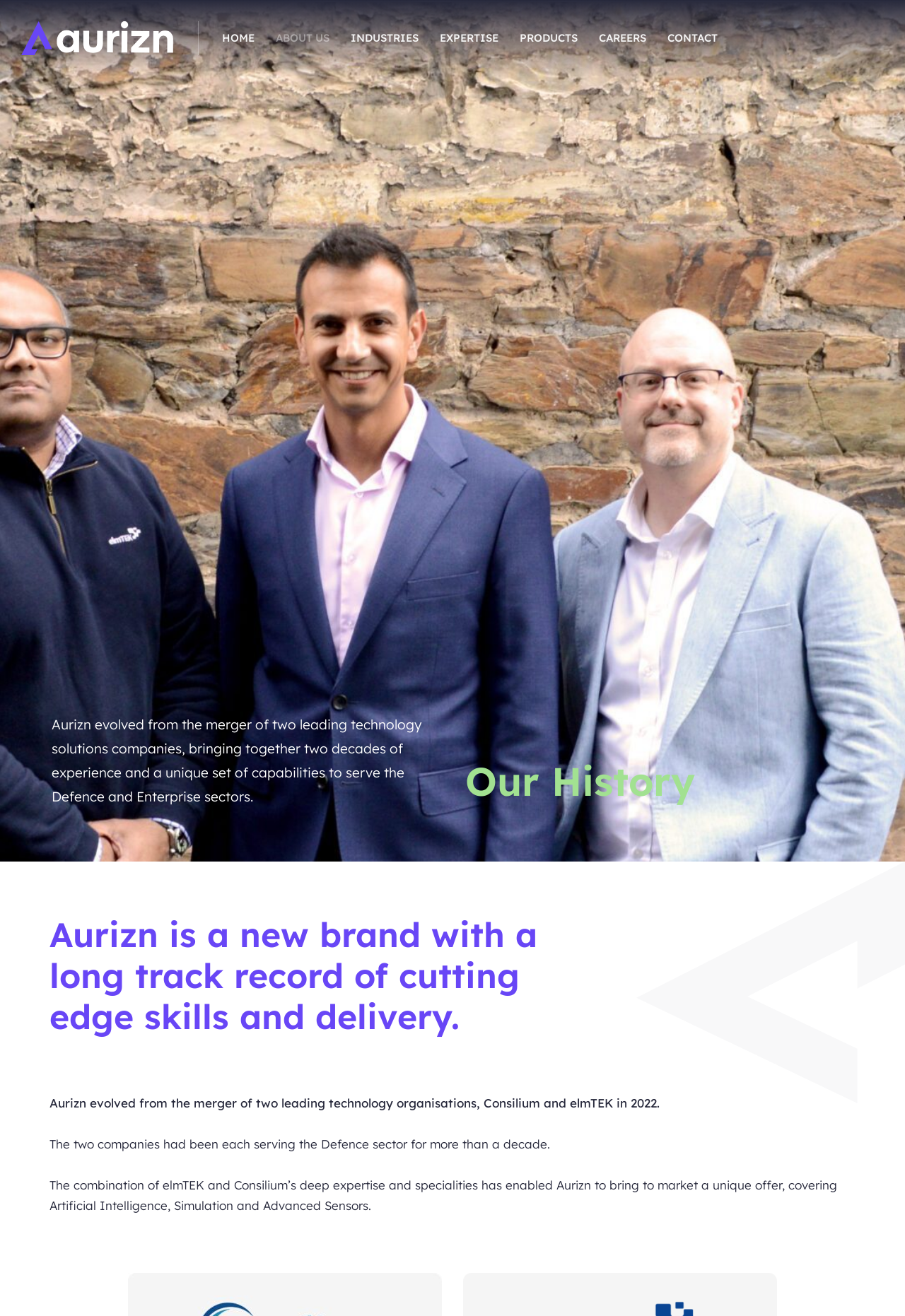Provide the bounding box coordinates of the UI element this sentence describes: "Industries".

[0.383, 0.023, 0.466, 0.035]